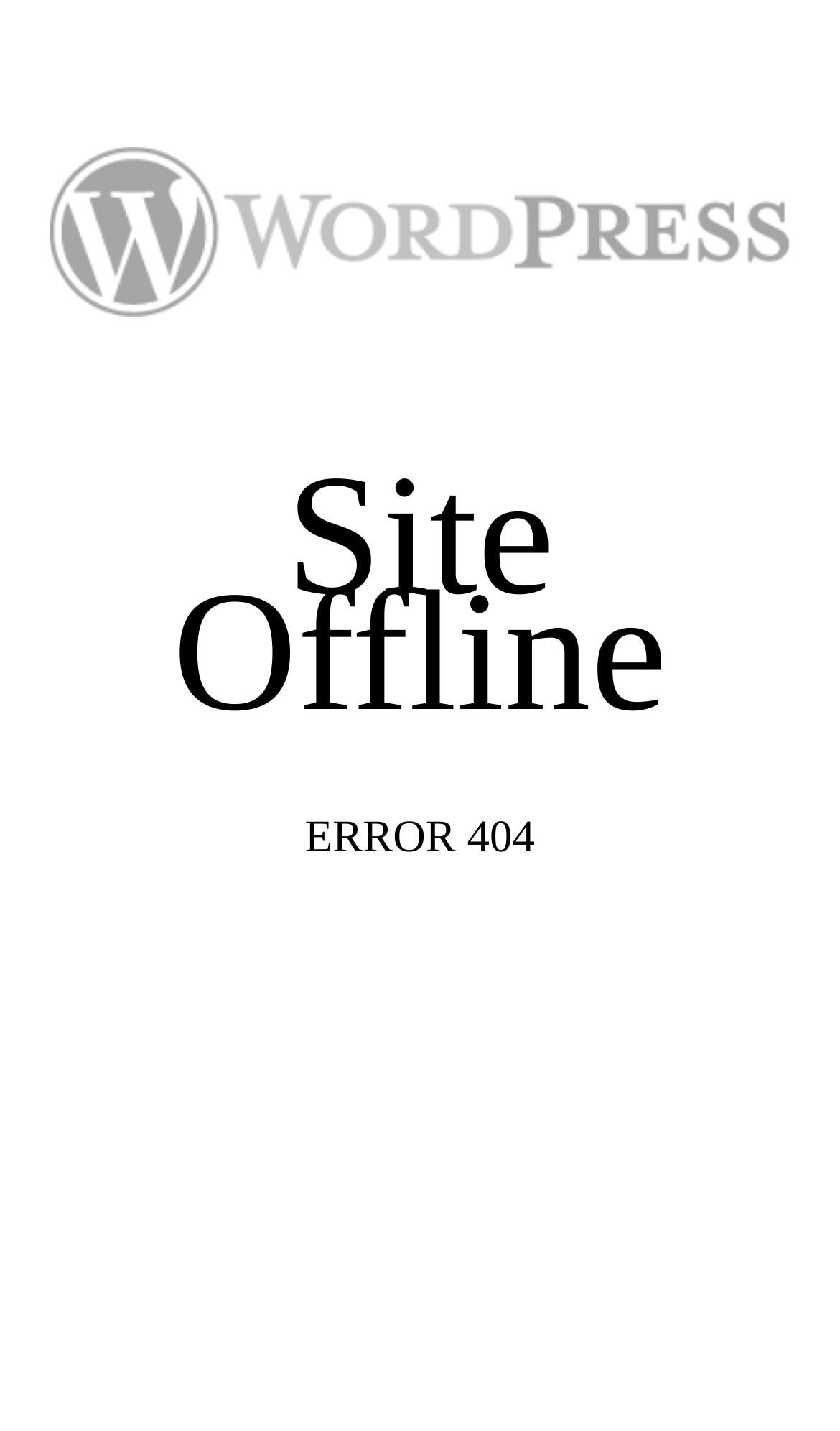Using a single word or phrase, answer the following question: 
What is the error code displayed on the webpage?

404